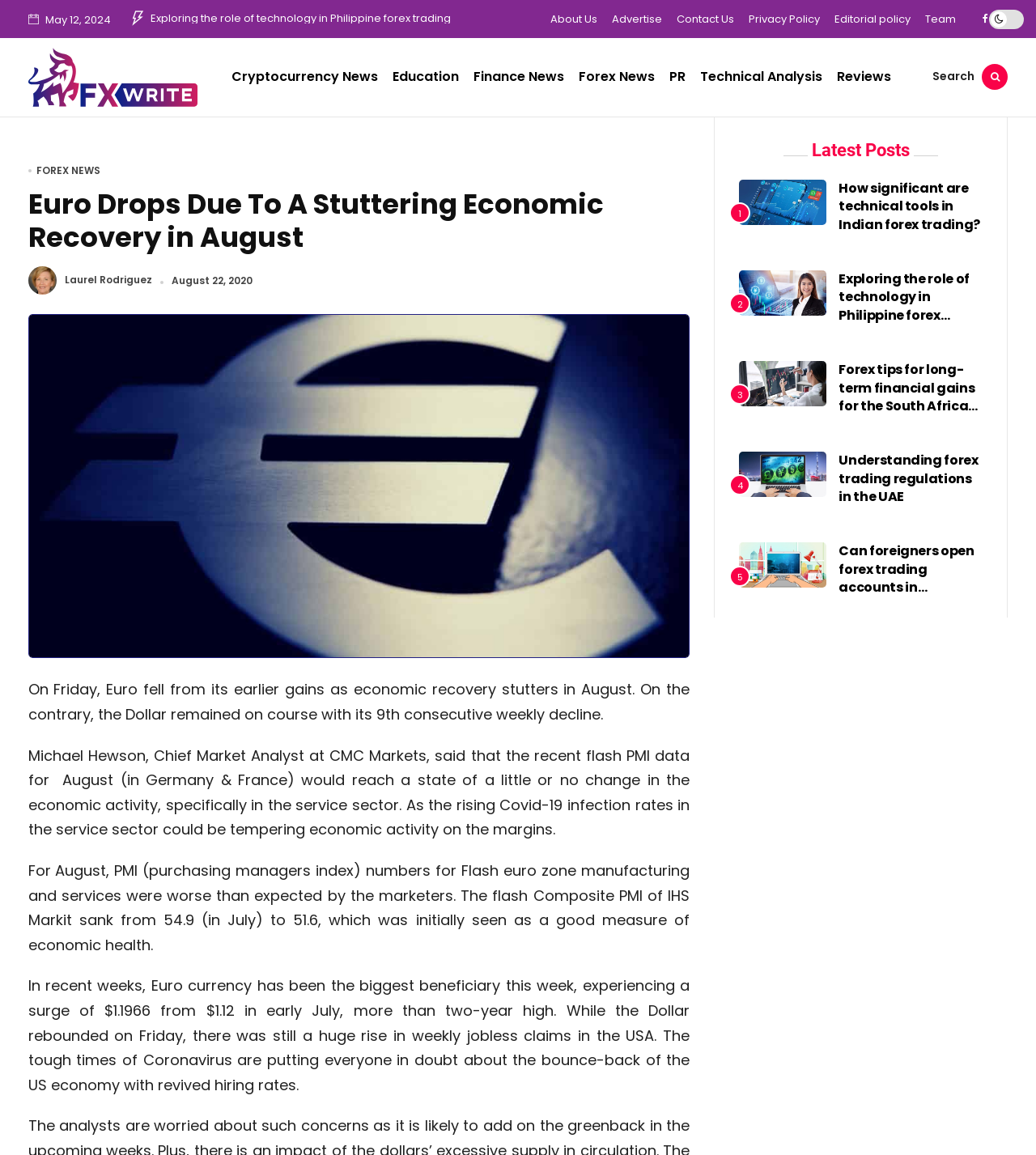Identify the bounding box coordinates of the clickable section necessary to follow the following instruction: "Search for something". The coordinates should be presented as four float numbers from 0 to 1, i.e., [left, top, right, bottom].

[0.9, 0.059, 0.941, 0.073]